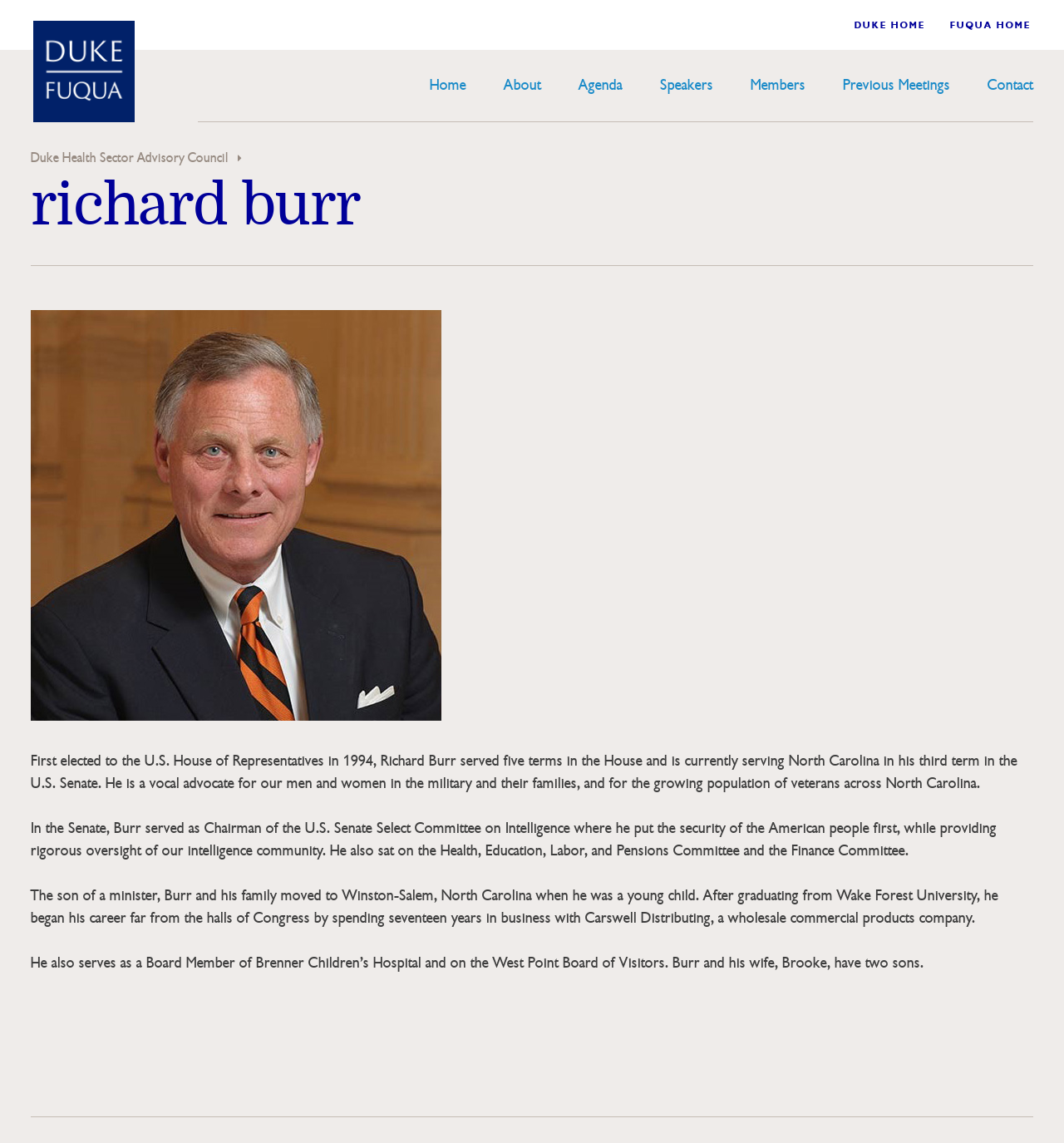Please determine the bounding box of the UI element that matches this description: Previous Meetings. The coordinates should be given as (top-left x, top-left y, bottom-right x, bottom-right y), with all values between 0 and 1.

[0.792, 0.066, 0.893, 0.082]